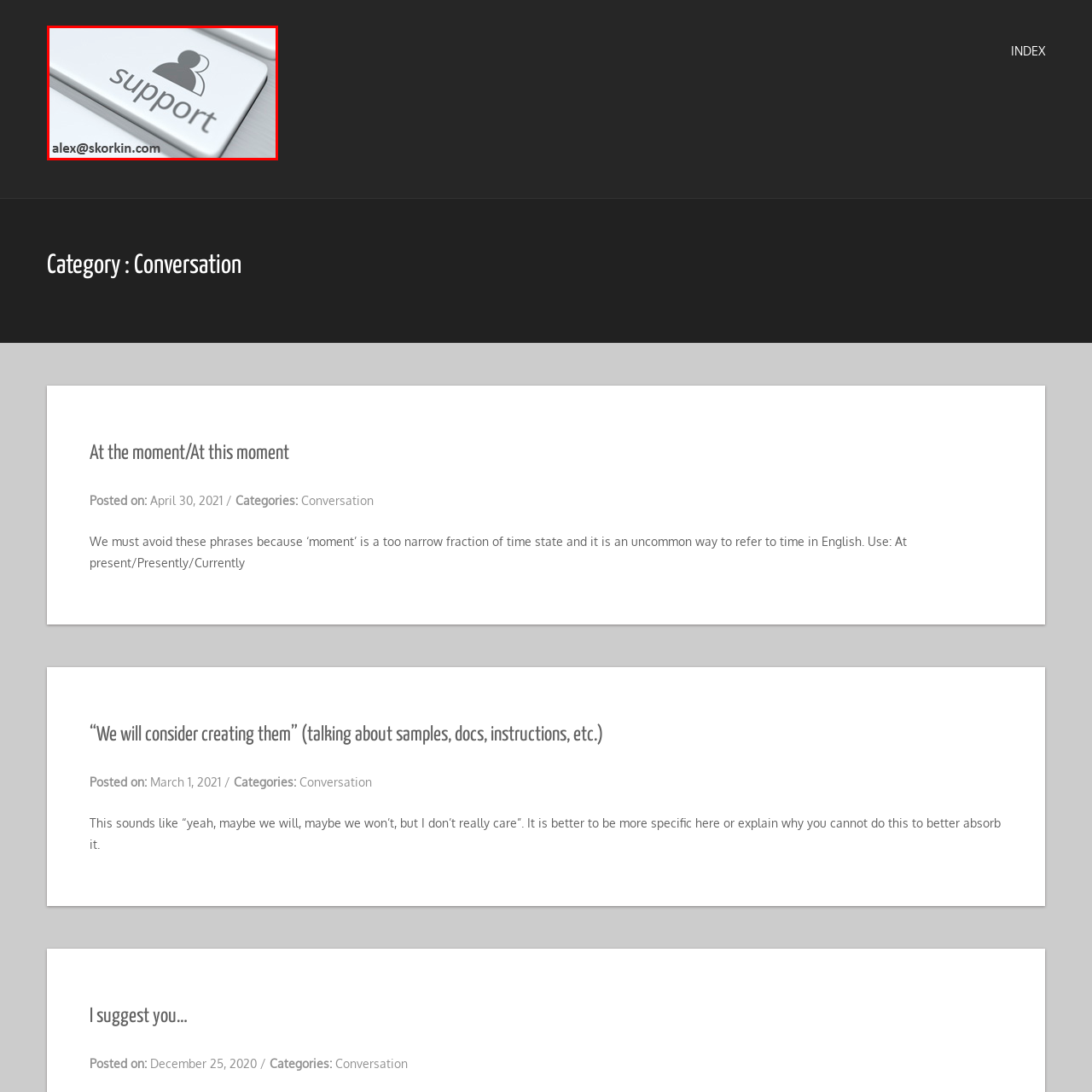What is the design of the keyboard key?
Analyze the image highlighted by the red bounding box and give a detailed response to the question using the information from the image.

The design of the keyboard key is described as sleek, which emphasizes its functionality and suggests a modern and streamlined appearance.